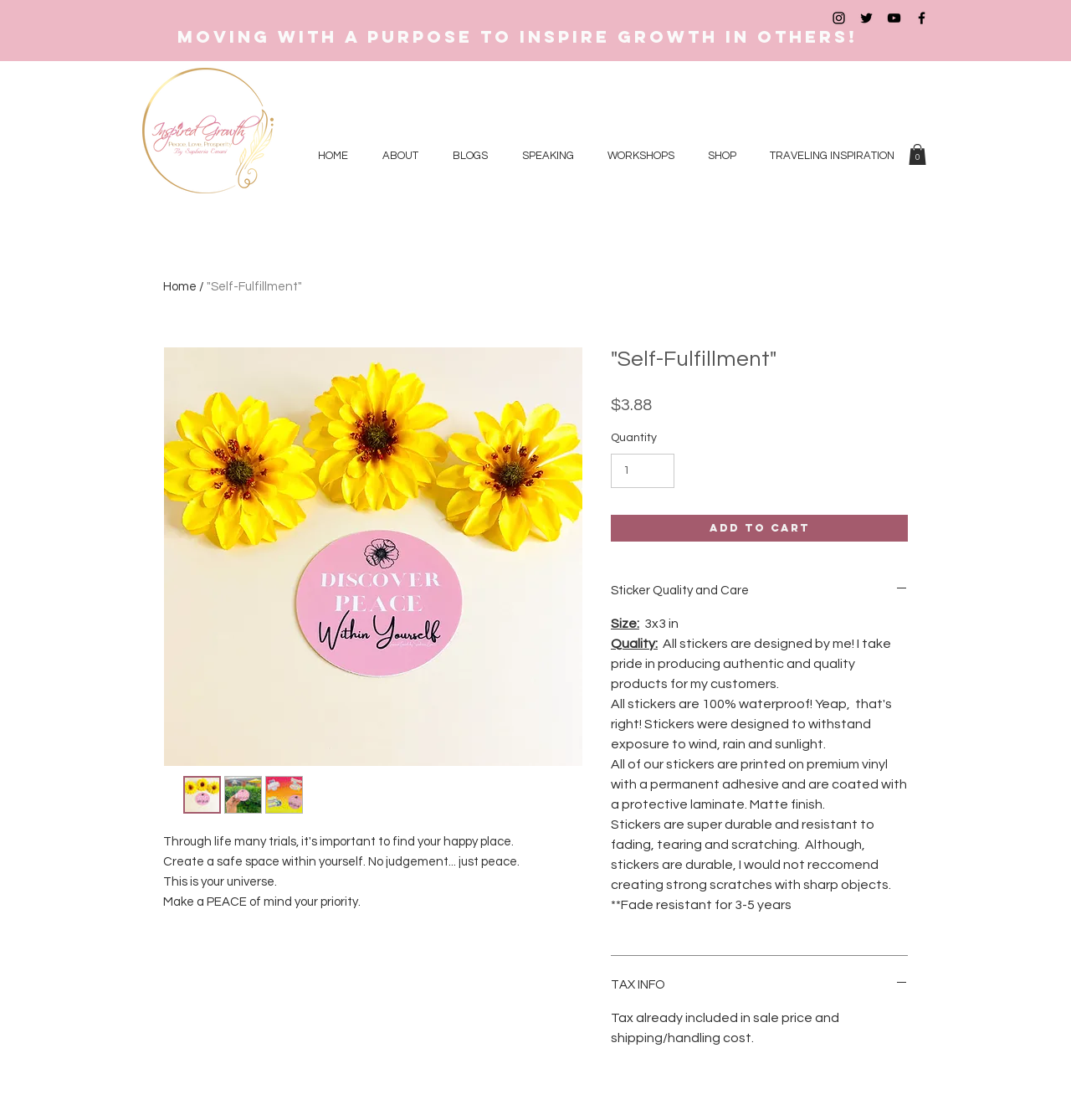Use a single word or phrase to answer the question: 
What is the size of the sticker?

3x3 in